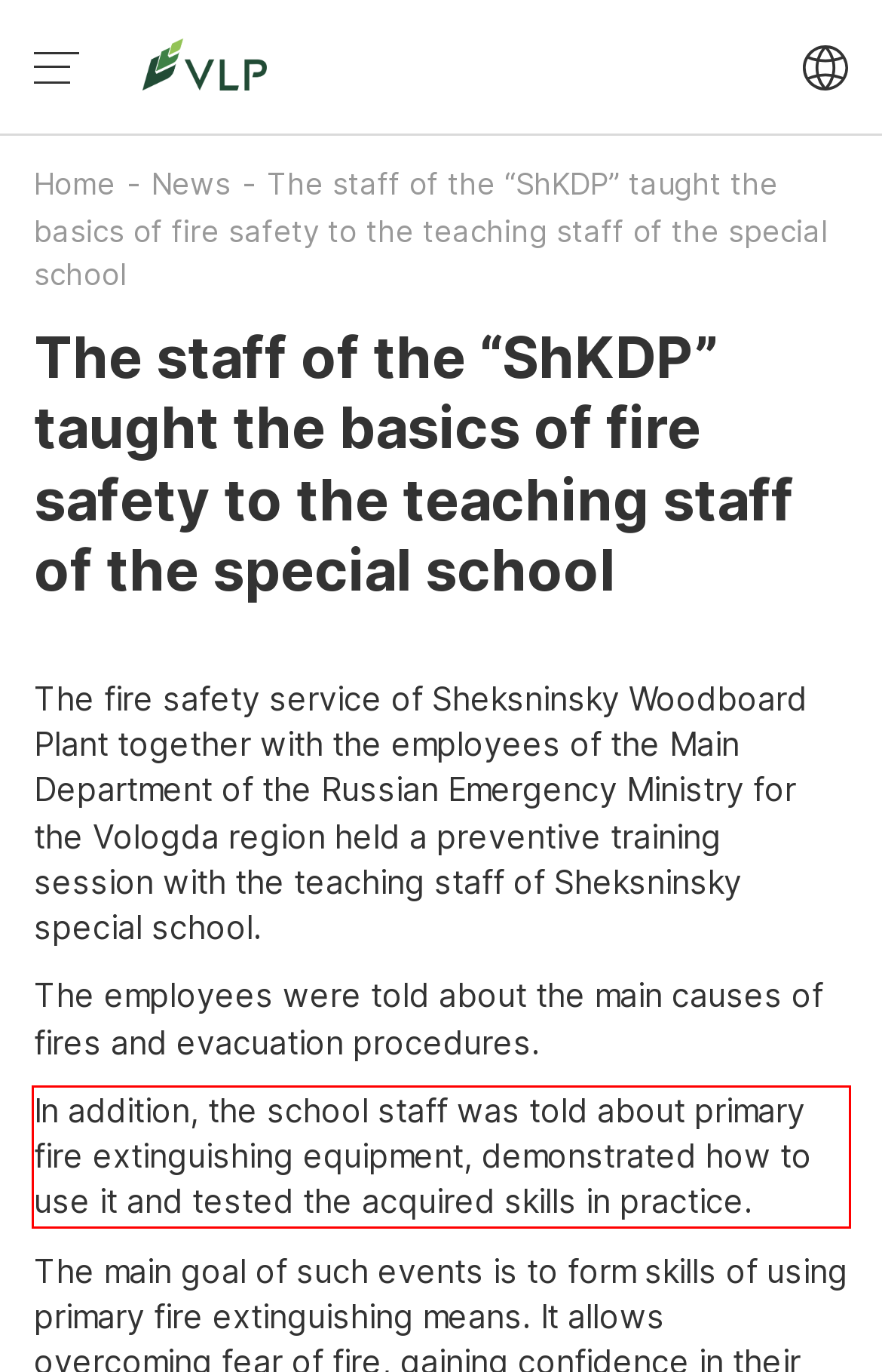You have a screenshot of a webpage where a UI element is enclosed in a red rectangle. Perform OCR to capture the text inside this red rectangle.

In addition, the school staff was told about primary fire extinguishing equipment, demonstrated how to use it and tested the acquired skills in practice.